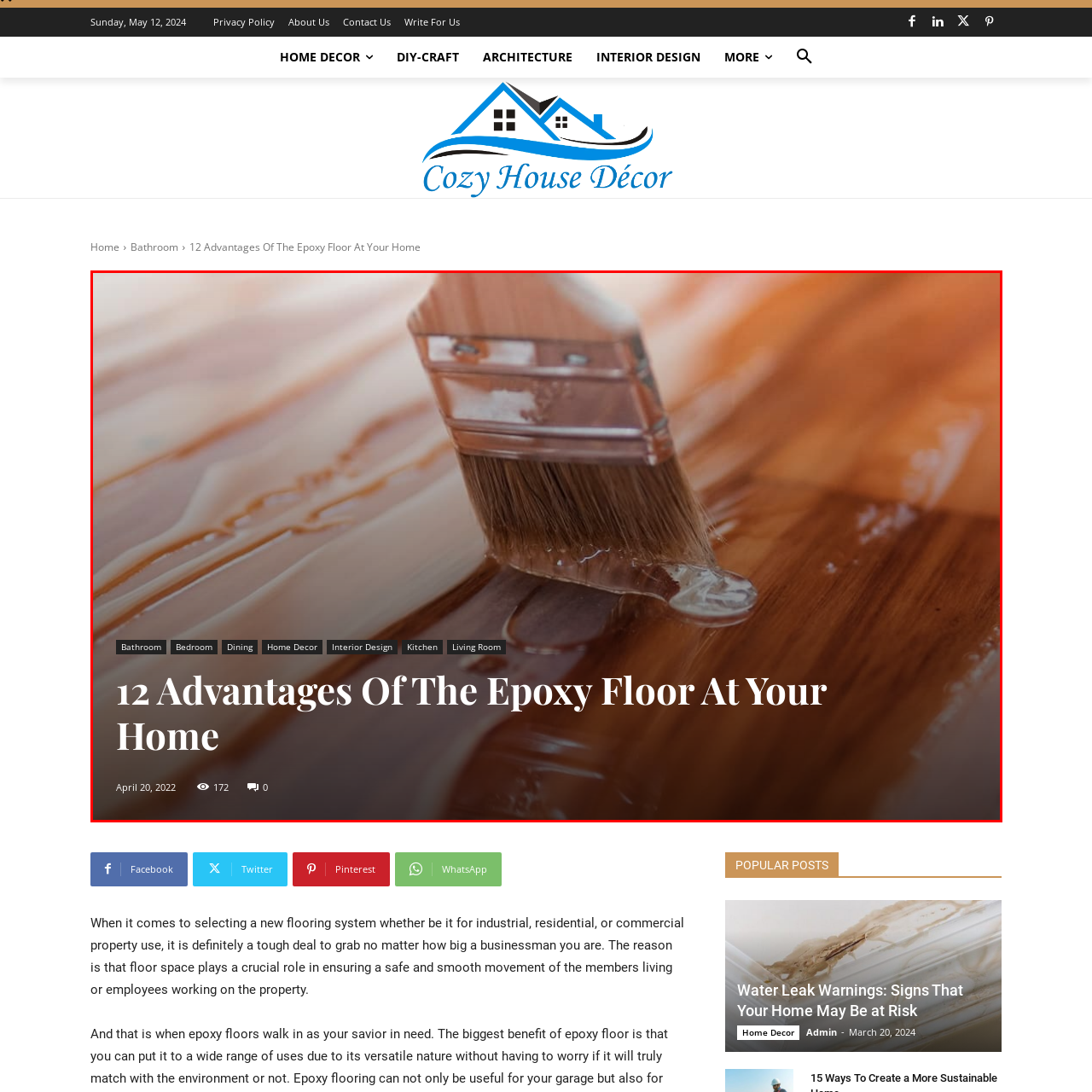What type of links are provided in the article?
Observe the image marked by the red bounding box and answer in detail.

According to the caption, the article is accompanied by various navigation links relevant to home improvement, such as sections for different types of rooms like the bathroom, bedroom, and kitchen, which suggests that the links provided are related to home improvement.